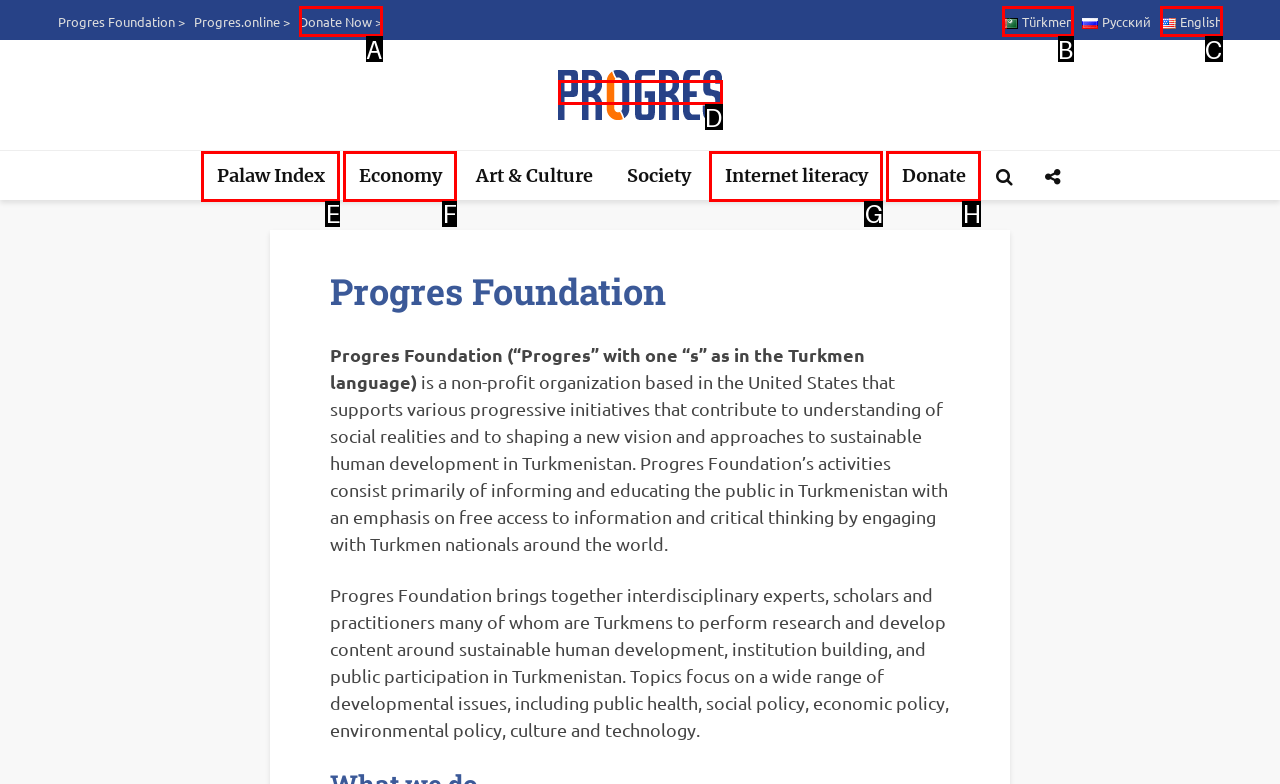Determine which option fits the following description: Donate Now >
Answer with the corresponding option's letter directly.

A